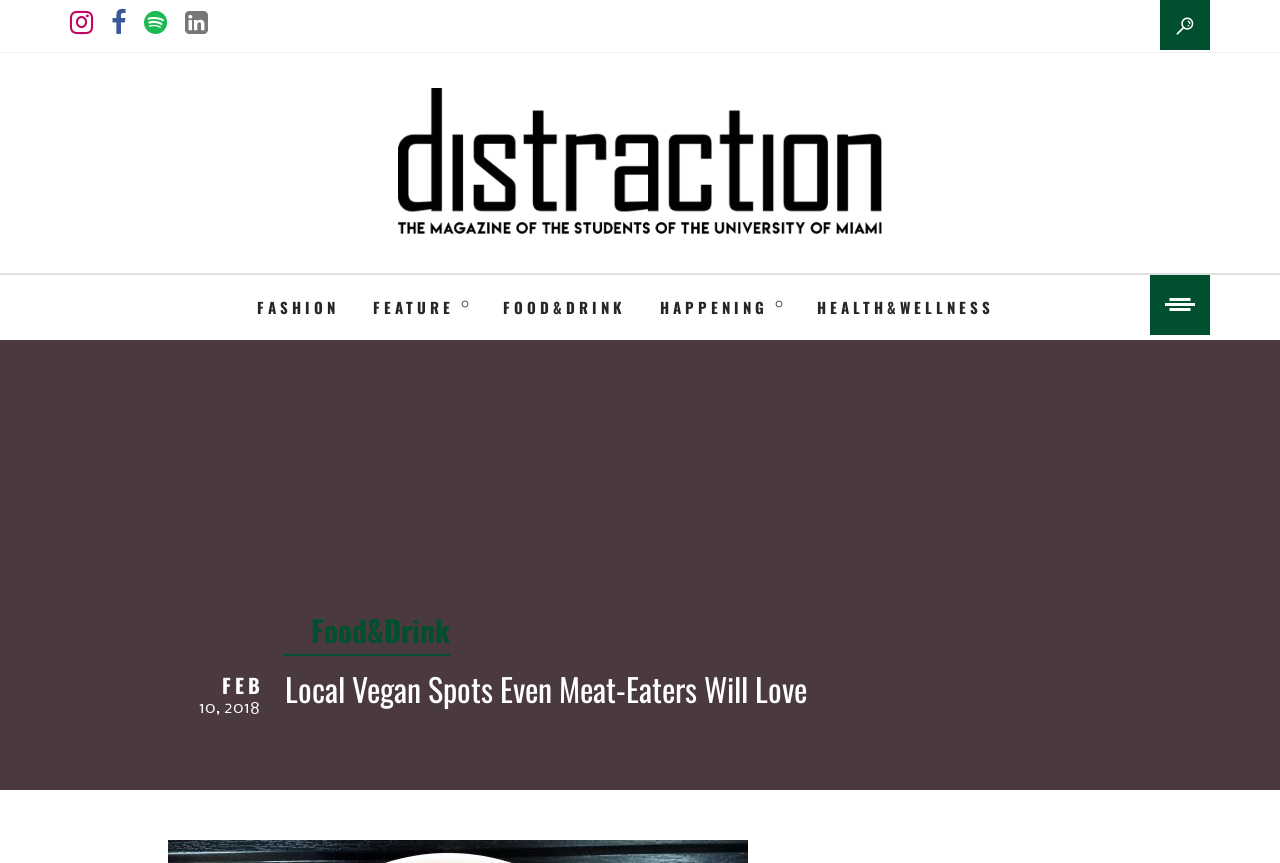Create a detailed narrative of the webpage’s visual and textual elements.

The webpage appears to be an article from Distraction Magazine, with a focus on local vegan spots that even meat-eaters will love. At the top left of the page, there are four social media links, represented by icons, aligned horizontally. To the right of these icons, there is a site logo, which is an image. 

Below the site logo, there is a navigation menu with five links: FASHION, FEATURE, FOOD&DRINK, HAPPENING, and HEALTH&WELLNESS. These links are arranged horizontally and are centered at the top of the page.

The main content of the article is located below the navigation menu. The title of the article, "Local Vegan Spots Even Meat-Eaters Will Love", is a heading that spans almost the entire width of the page. Below the title, there is a subheading "FEB 10, 2018", which indicates the date of publication.

On the right side of the page, near the top, there is a link to the FOOD&DRINK section, which is likely a category or tag related to the article.